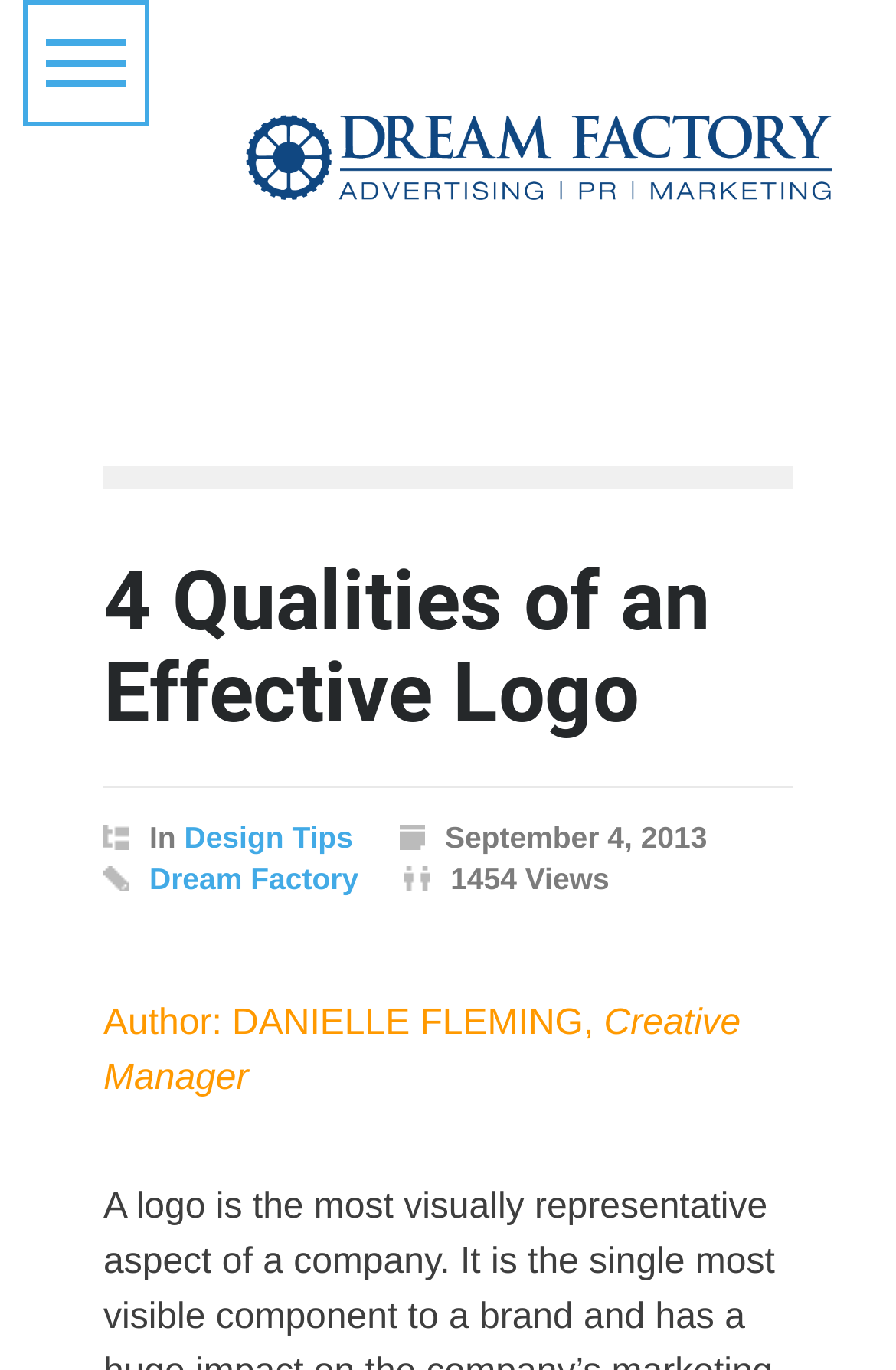How many views does the article have?
Provide a one-word or short-phrase answer based on the image.

1454 Views